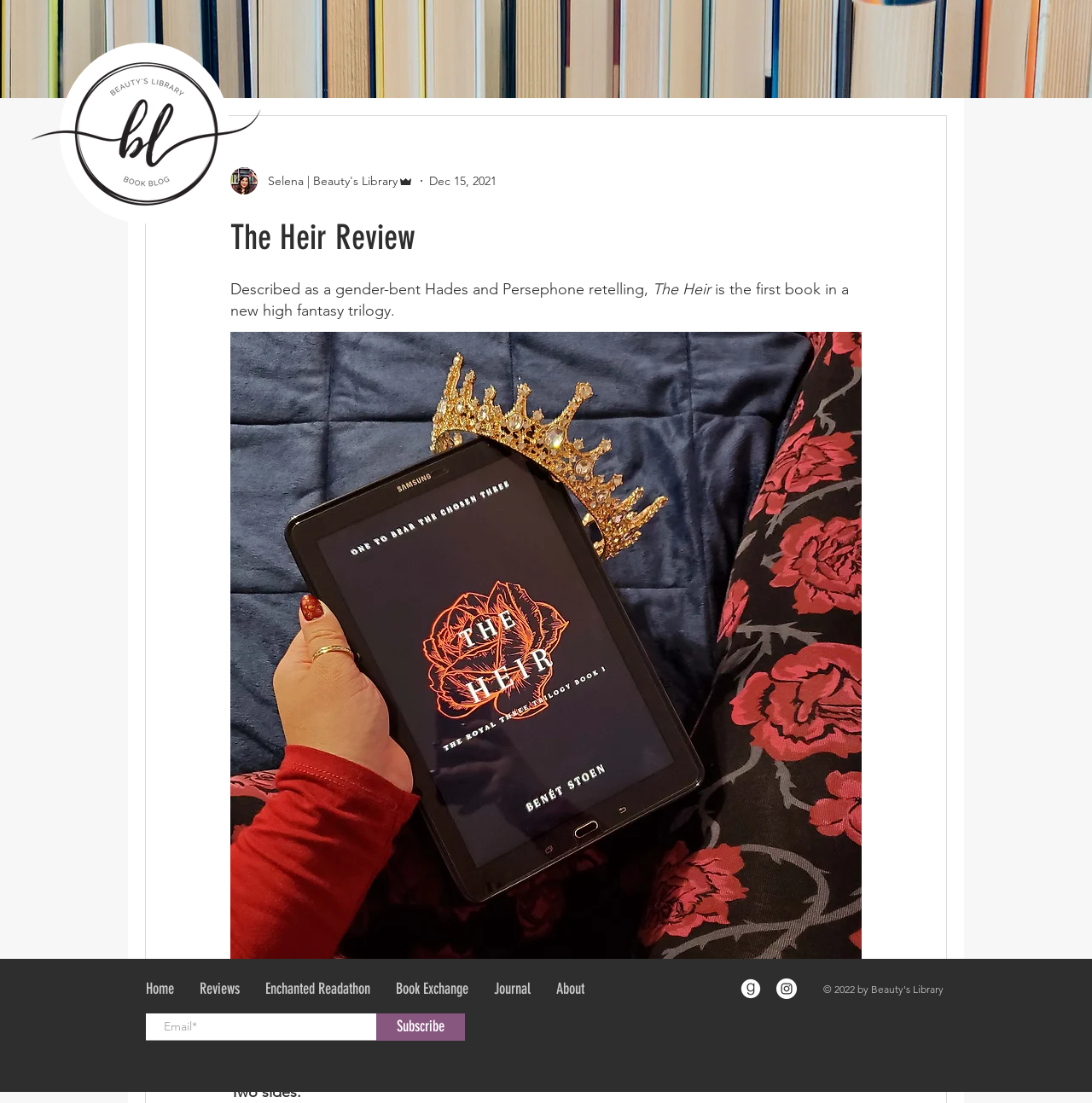Find the bounding box coordinates corresponding to the UI element with the description: "aria-label="Instagram - White Circle"". The coordinates should be formatted as [left, top, right, bottom], with values as floats between 0 and 1.

[0.711, 0.887, 0.73, 0.906]